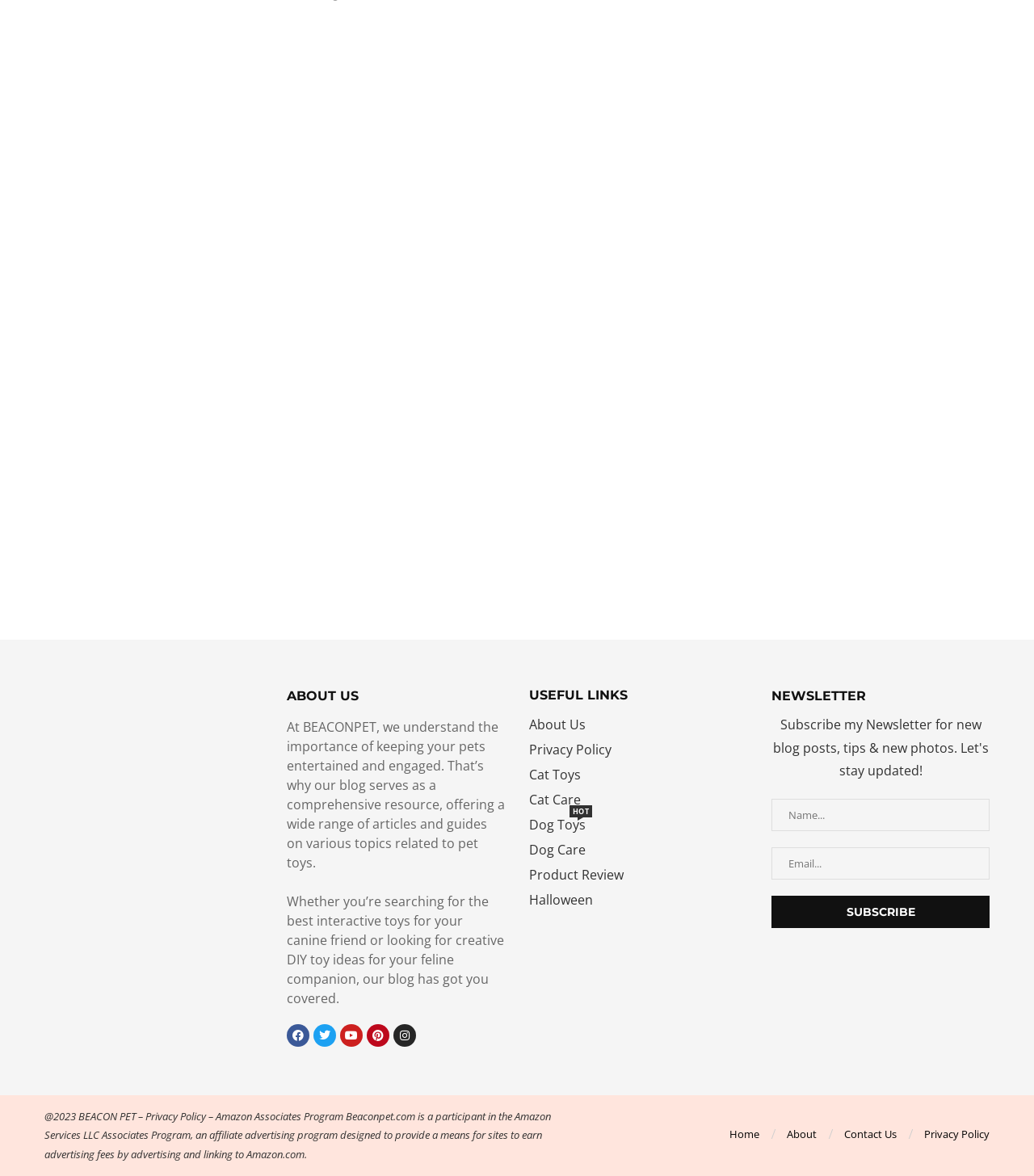Find the bounding box coordinates for the area you need to click to carry out the instruction: "Read the About Us page". The coordinates should be four float numbers between 0 and 1, indicated as [left, top, right, bottom].

[0.512, 0.611, 0.566, 0.622]